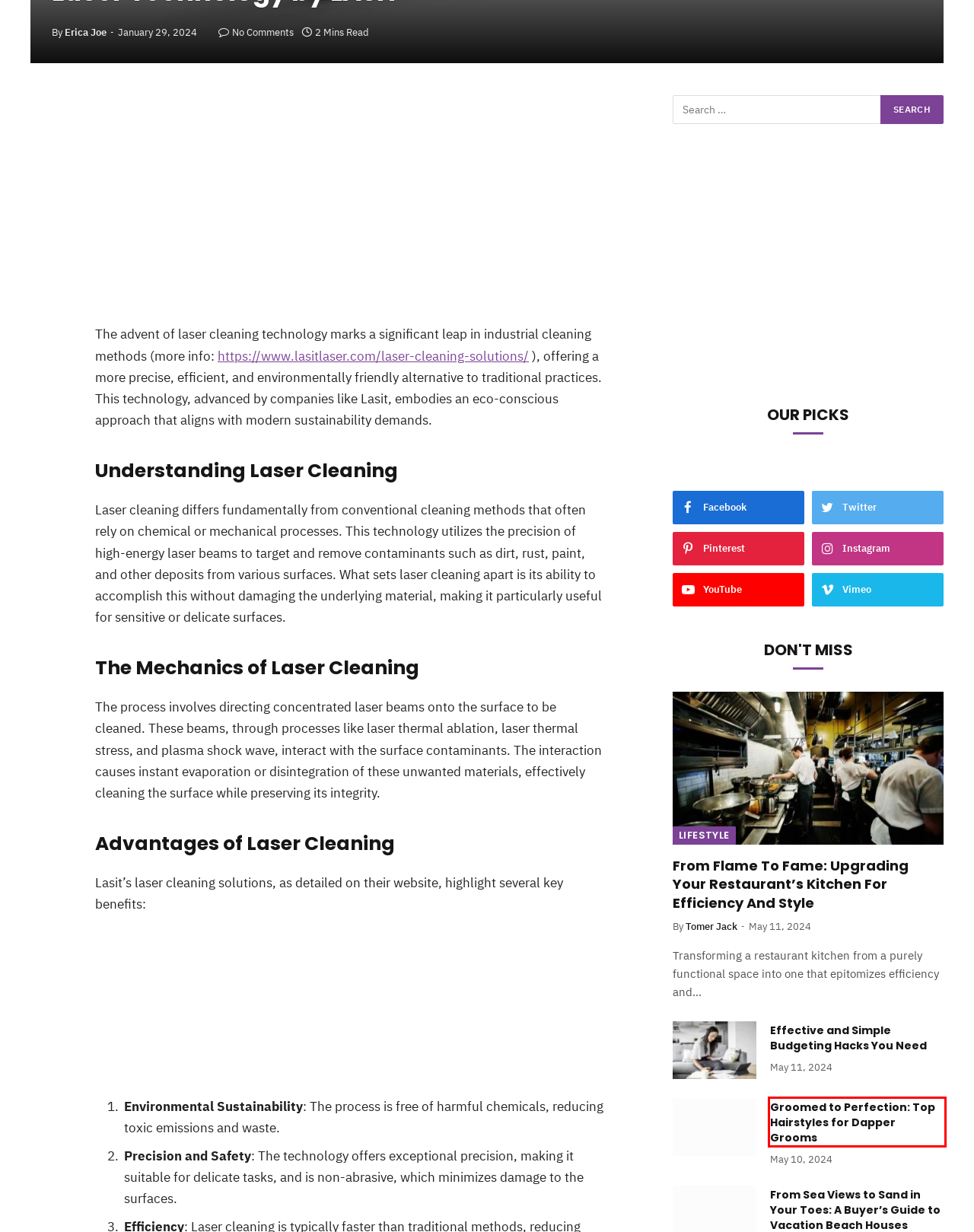You are provided with a screenshot of a webpage that has a red bounding box highlighting a UI element. Choose the most accurate webpage description that matches the new webpage after clicking the highlighted element. Here are your choices:
A. Groomed to Perfection: Top Hairstyles for Dapper Grooms
B. A Way to Strengthen Your Immune System with Elderberry Syrup
C. AUTO CAR Archives - BARBARAIWEINS
D. Laser cleaning | How it works and applications | LASIT
E. From Flame To Fame: Upgrading Your Restaurant’s Kitchen For Efficiency And Style
F. OUTDOOR Archives - BARBARAIWEINS
G. Barbara Iweins Wonderful World
H. Effective and Simple Budgeting Hacks You Need

A